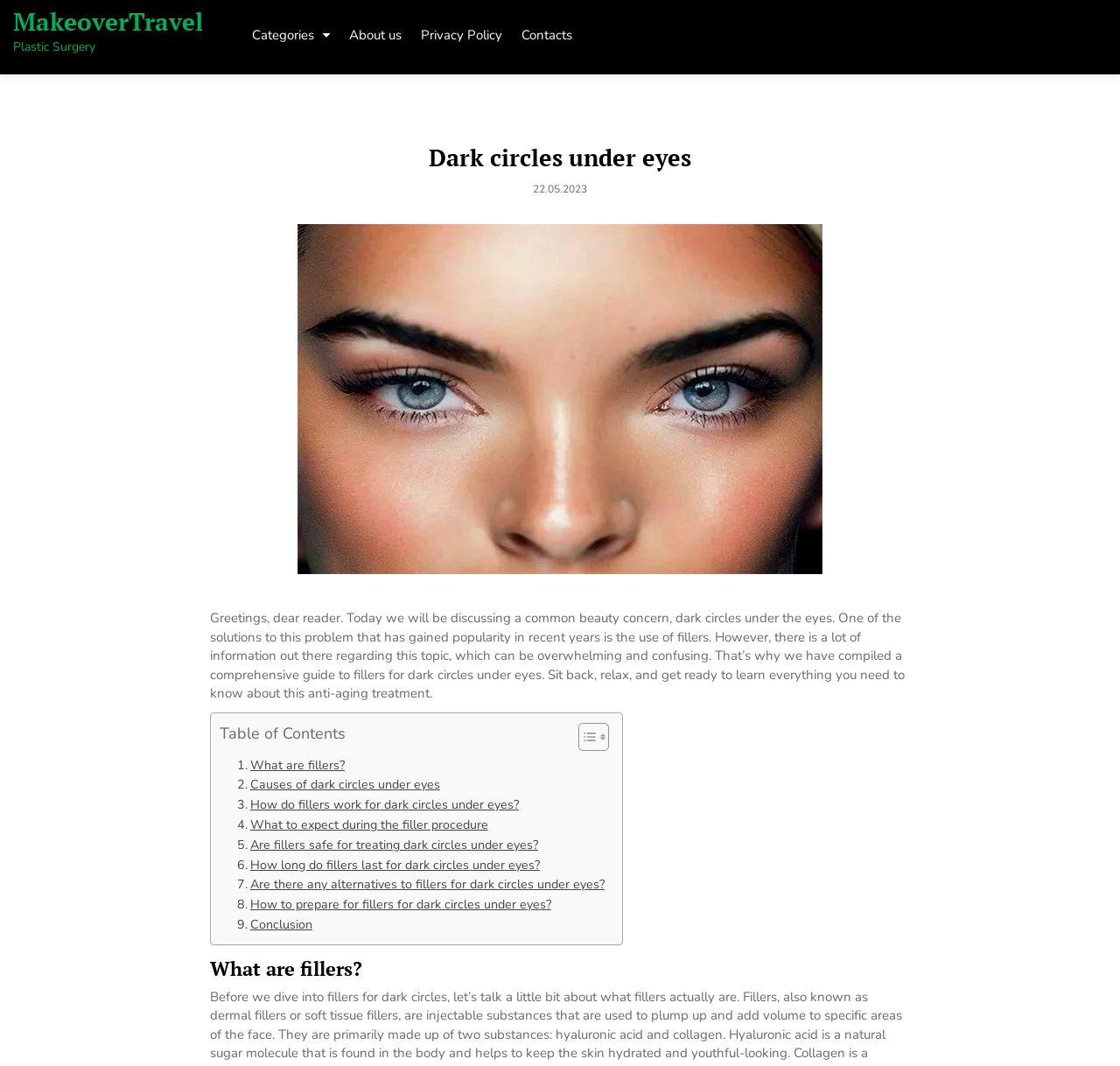Given the element description: "What are fillers?", predict the bounding box coordinates of this UI element. The coordinates must be four float numbers between 0 and 1, given as [left, top, right, bottom].

[0.212, 0.709, 0.308, 0.728]